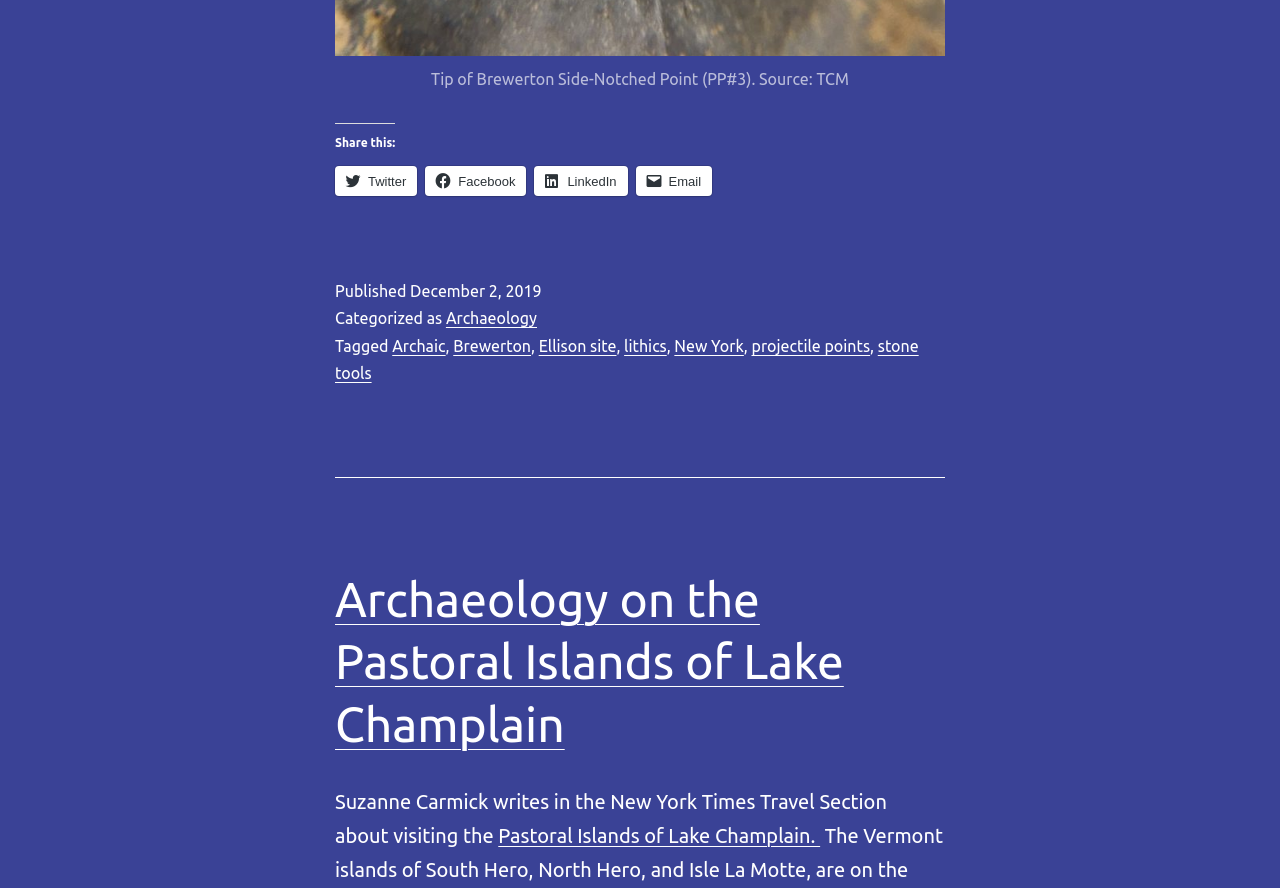Calculate the bounding box coordinates for the UI element based on the following description: "Email". Ensure the coordinates are four float numbers between 0 and 1, i.e., [left, top, right, bottom].

[0.497, 0.187, 0.556, 0.221]